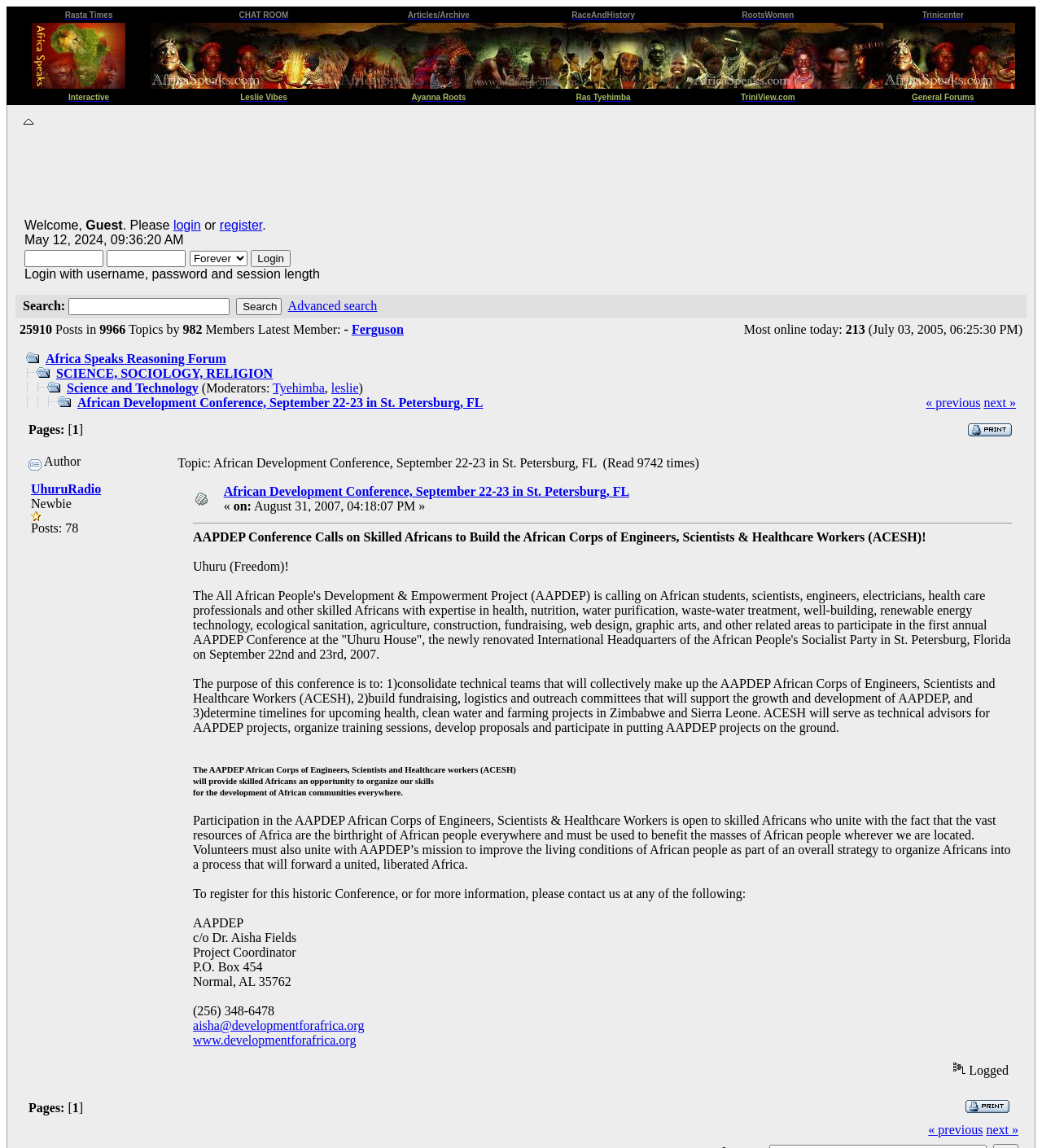Could you locate the bounding box coordinates for the section that should be clicked to accomplish this task: "View the 'General Forums'".

[0.875, 0.077, 0.935, 0.089]